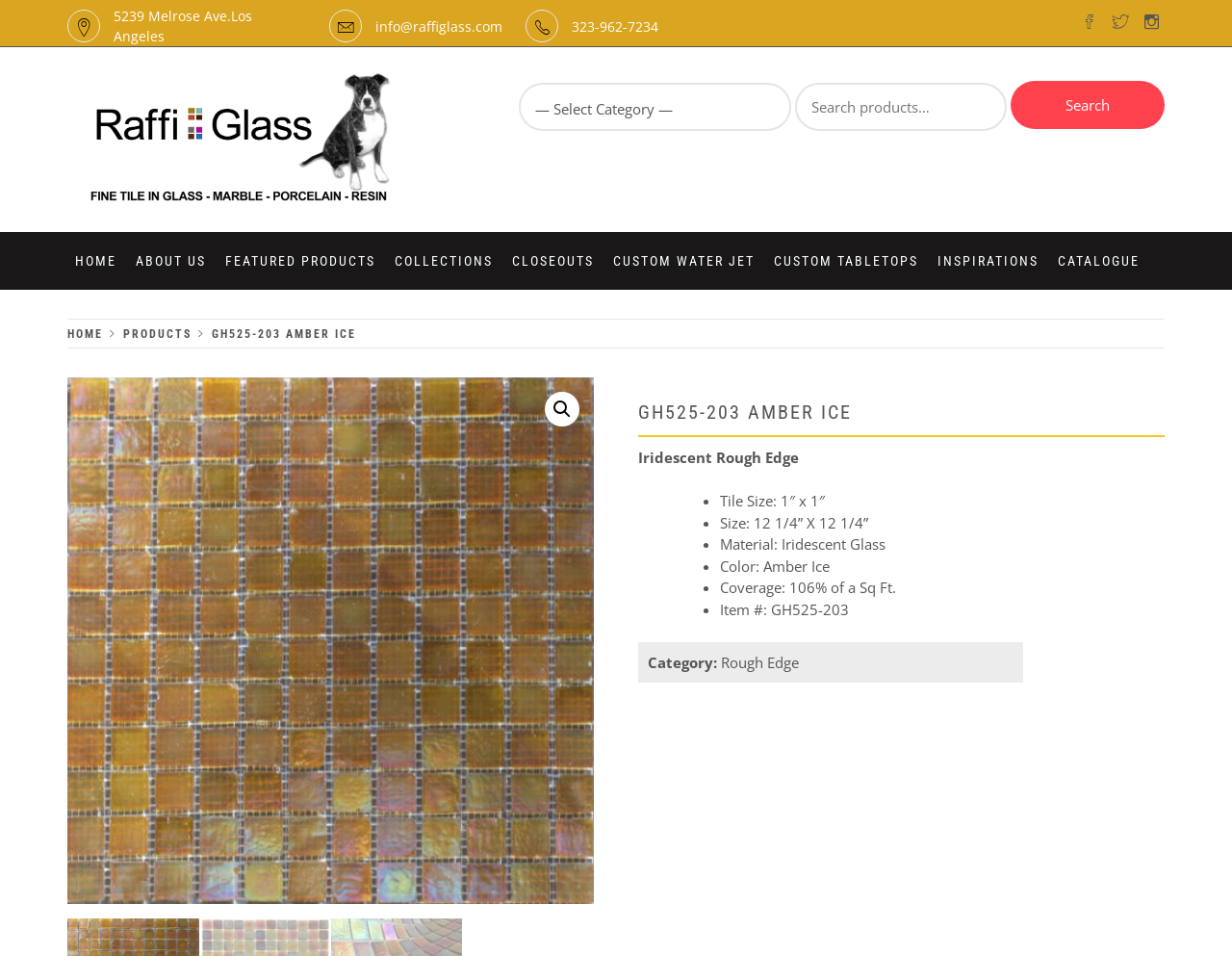Pinpoint the bounding box coordinates of the area that should be clicked to complete the following instruction: "Search for products". The coordinates must be given as four float numbers between 0 and 1, i.e., [left, top, right, bottom].

[0.359, 0.085, 0.945, 0.137]